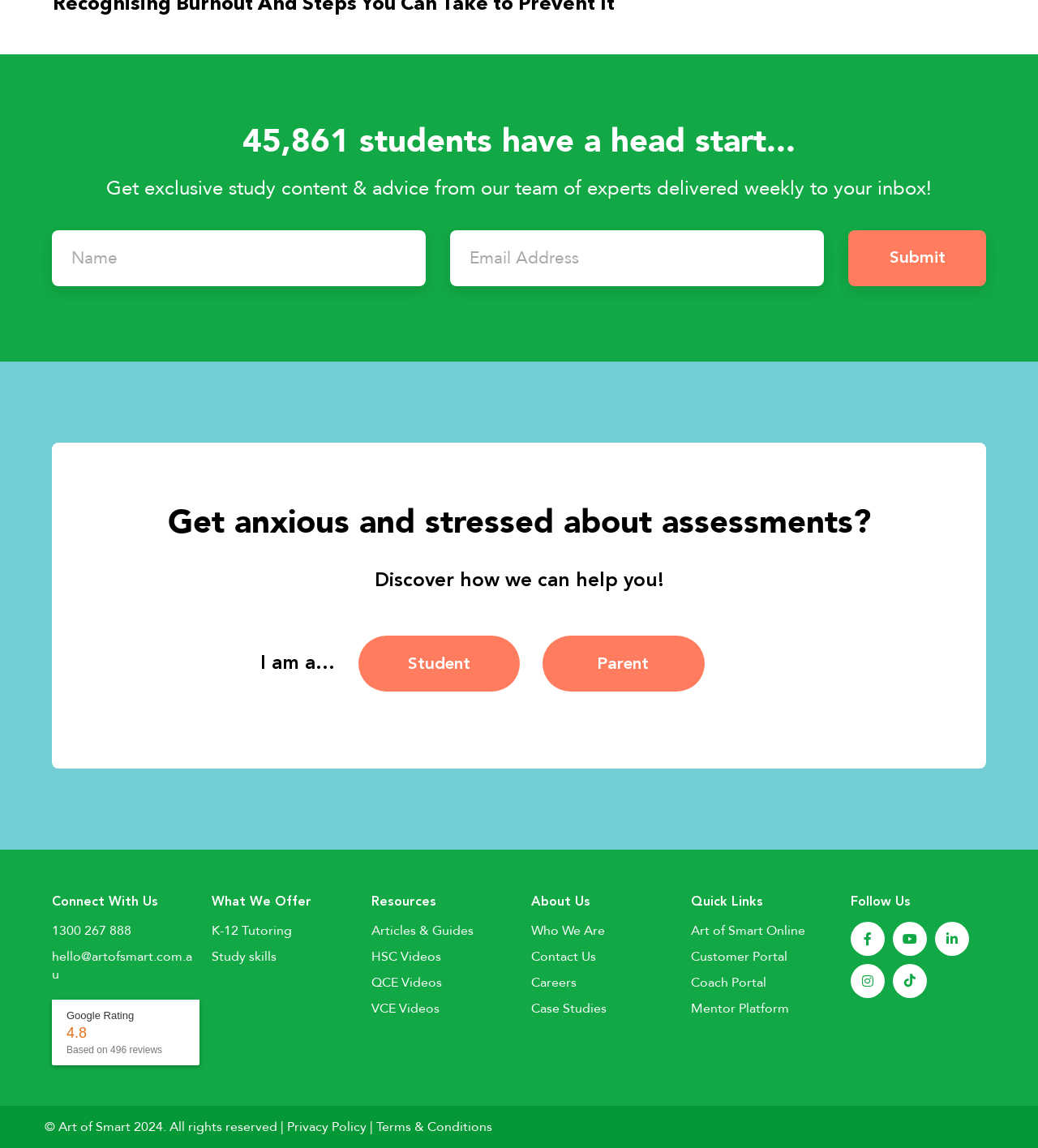What is the rating of the website based on reviews?
Please utilize the information in the image to give a detailed response to the question.

The rating of the website based on reviews can be found in the section 'Connect With Us' where it says 'Google Rating' with a rating of '4.8' based on '496' reviews.